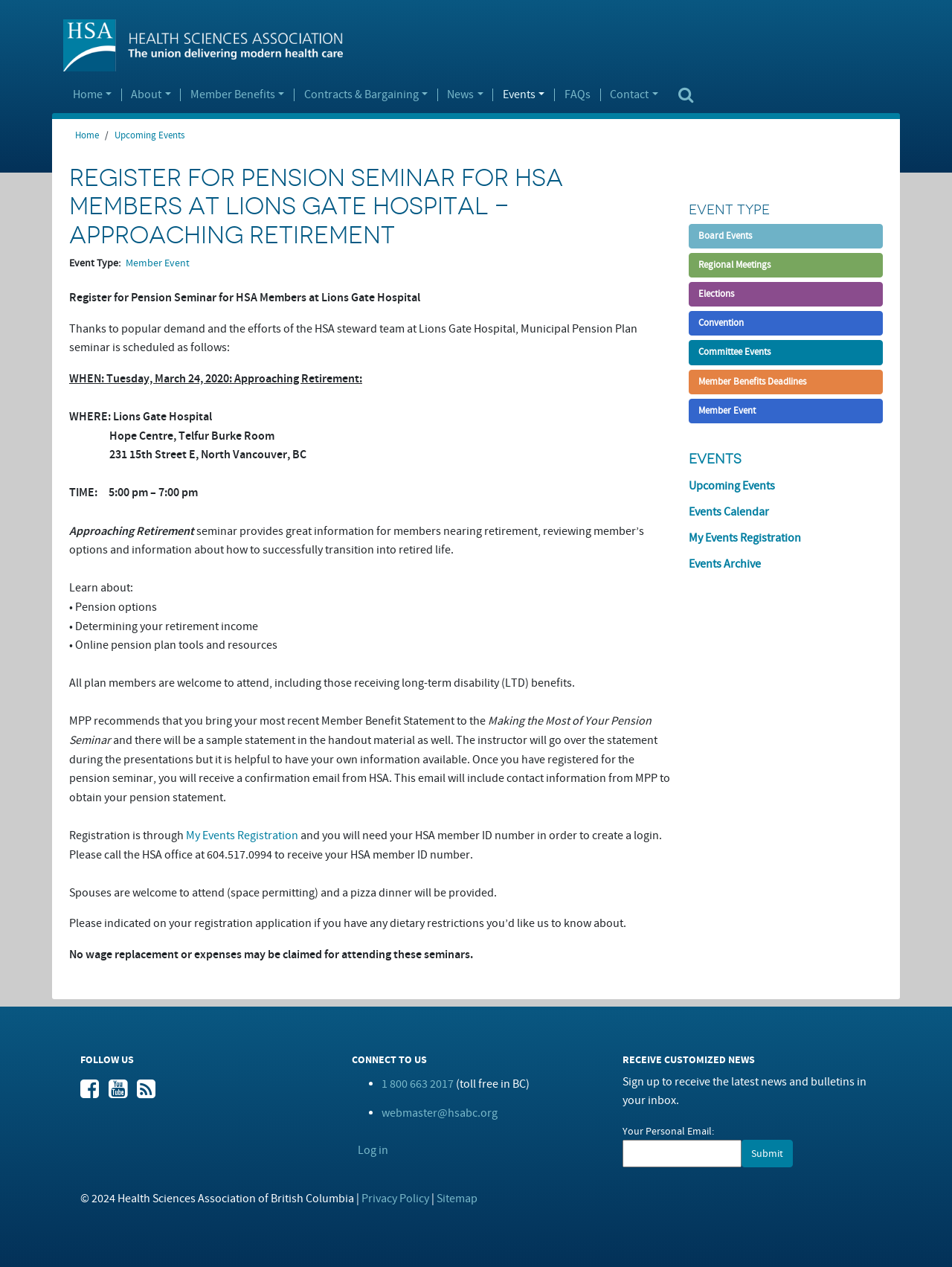Kindly determine the bounding box coordinates for the clickable area to achieve the given instruction: "Call HSA office".

[0.401, 0.85, 0.476, 0.861]